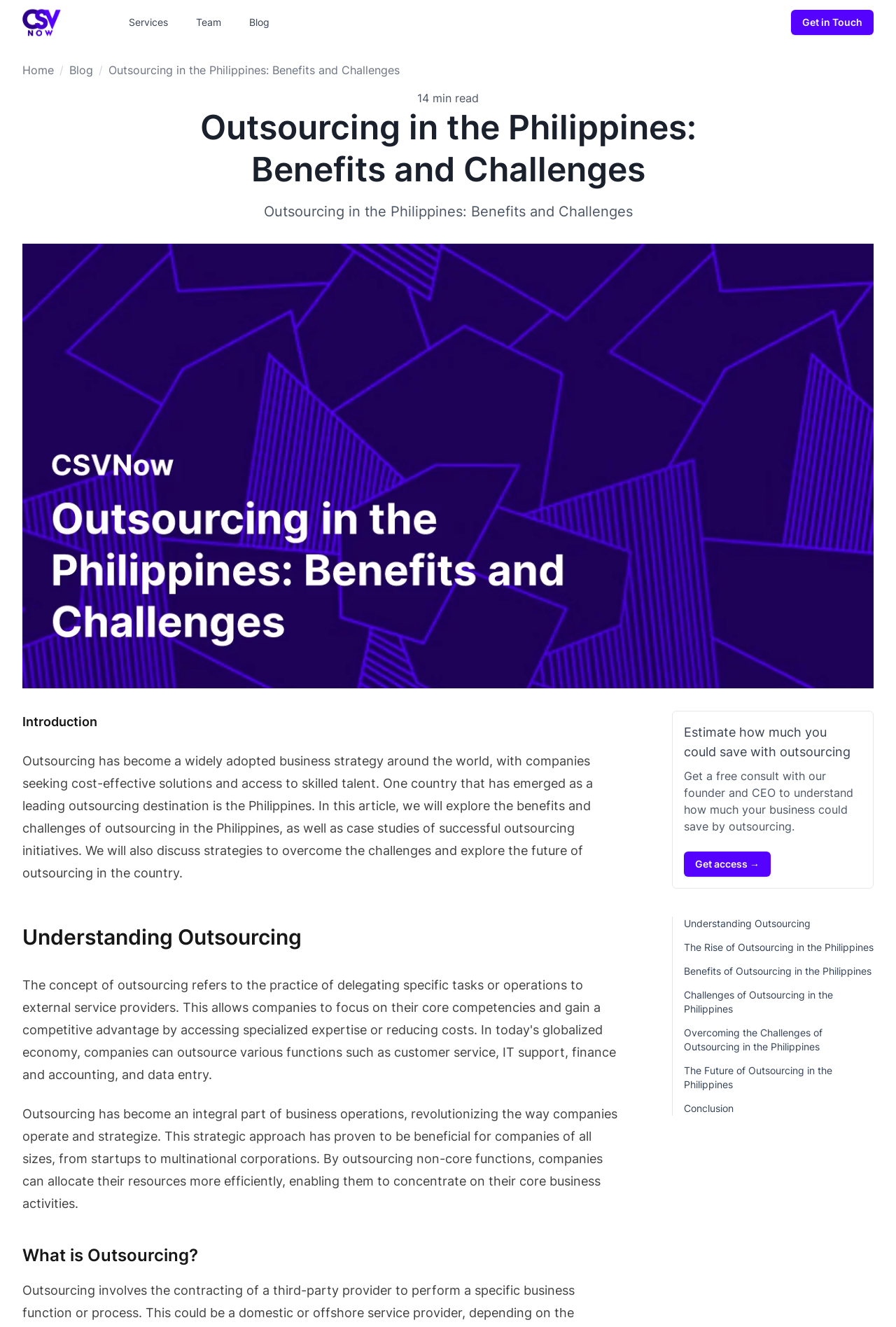What is the purpose of the 'Get access →' button?
Please use the image to provide an in-depth answer to the question.

The 'Get access →' button is likely a call-to-action button that allows users to get a free consultation with the company's founder and CEO. This can be inferred from the text 'Get a free consult with our founder and CEO to understand how much your business could save by outsourcing' located above the button.